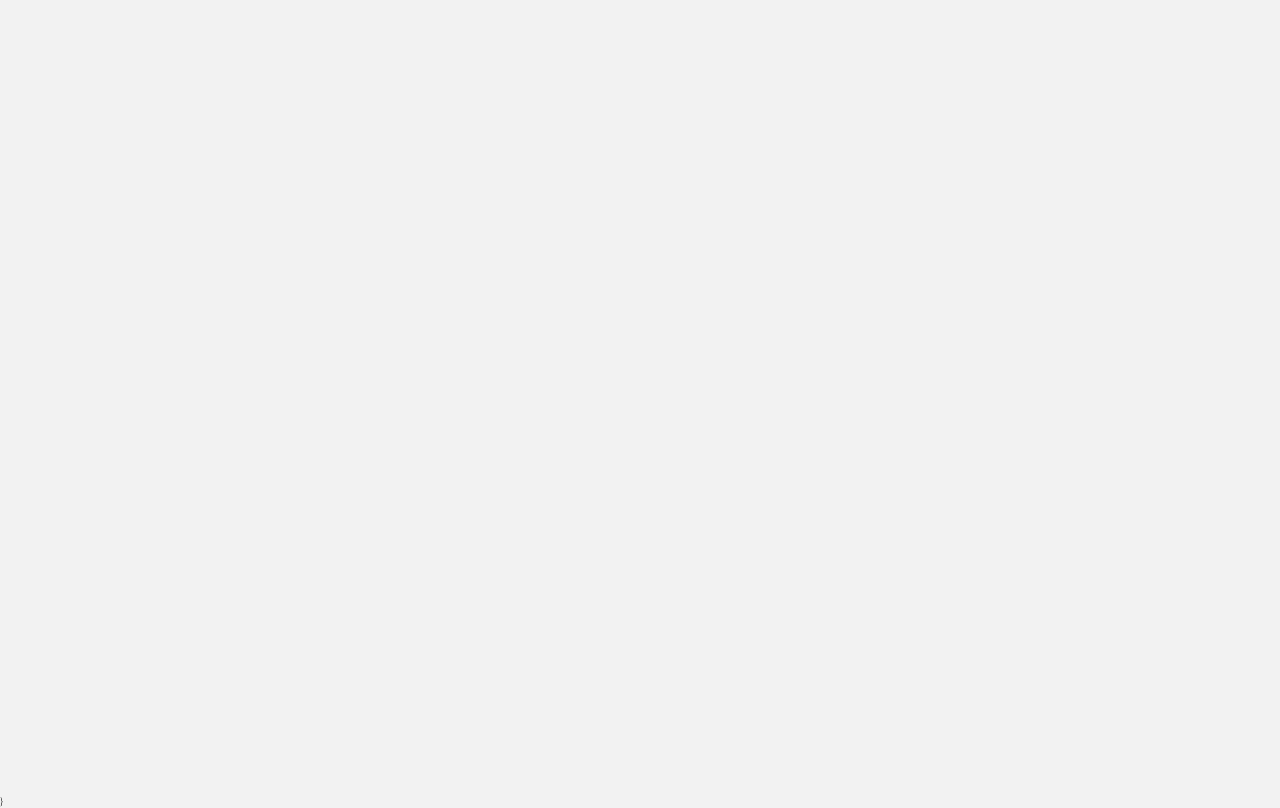Determine the bounding box coordinates of the clickable area required to perform the following instruction: "go to home page". The coordinates should be represented as four float numbers between 0 and 1: [left, top, right, bottom].

[0.308, 0.35, 0.533, 0.377]